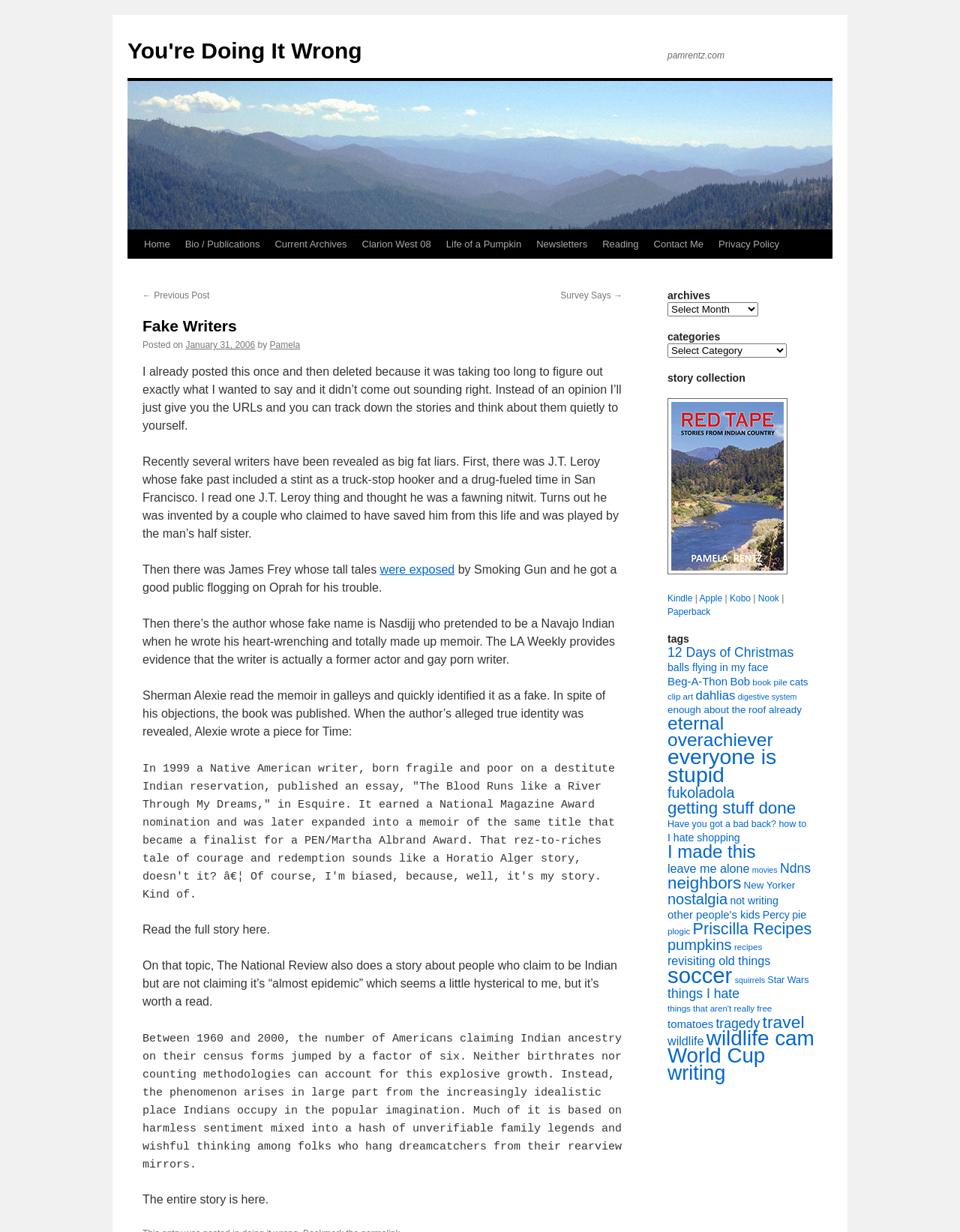Please identify the bounding box coordinates of the region to click in order to complete the task: "View the 'eternal overachiever' category". The coordinates must be four float numbers between 0 and 1, specified as [left, top, right, bottom].

[0.695, 0.579, 0.805, 0.609]